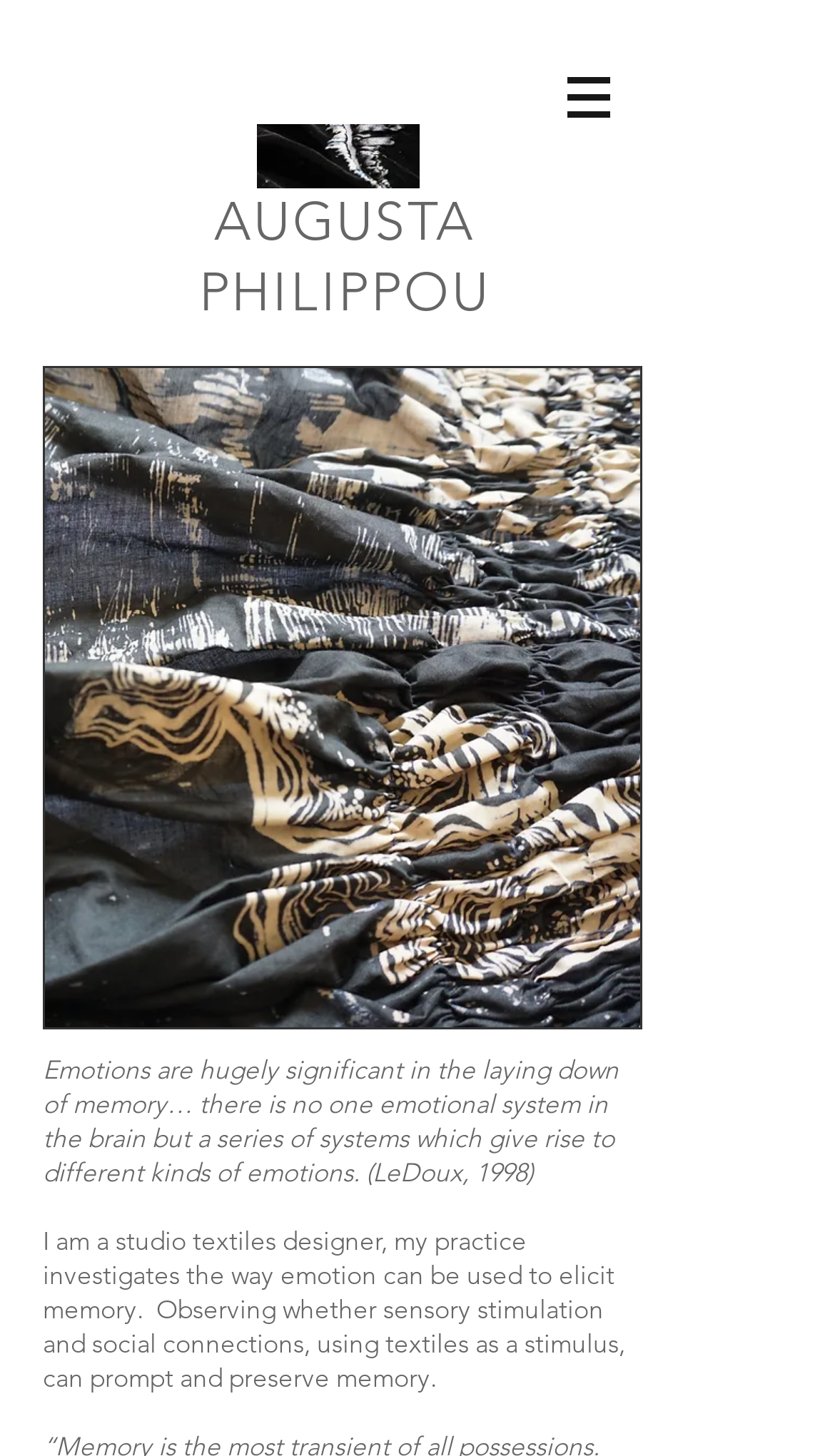Please provide a brief answer to the question using only one word or phrase: 
What is the stimulus used in the designer's practice?

textiles